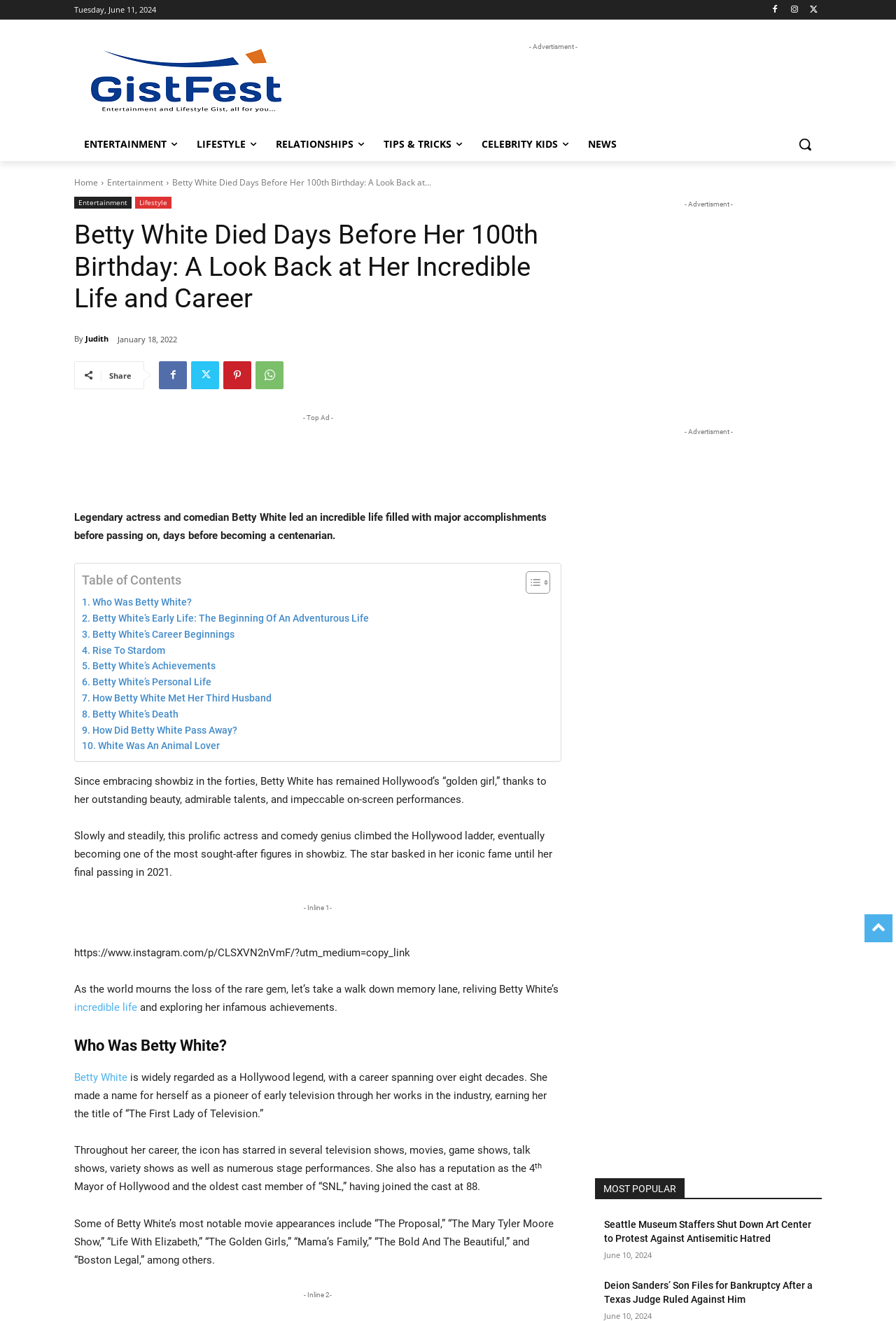Identify the main heading from the webpage and provide its text content.

Betty White Died Days Before Her 100th Birthday: A Look Back at Her Incredible Life and Career